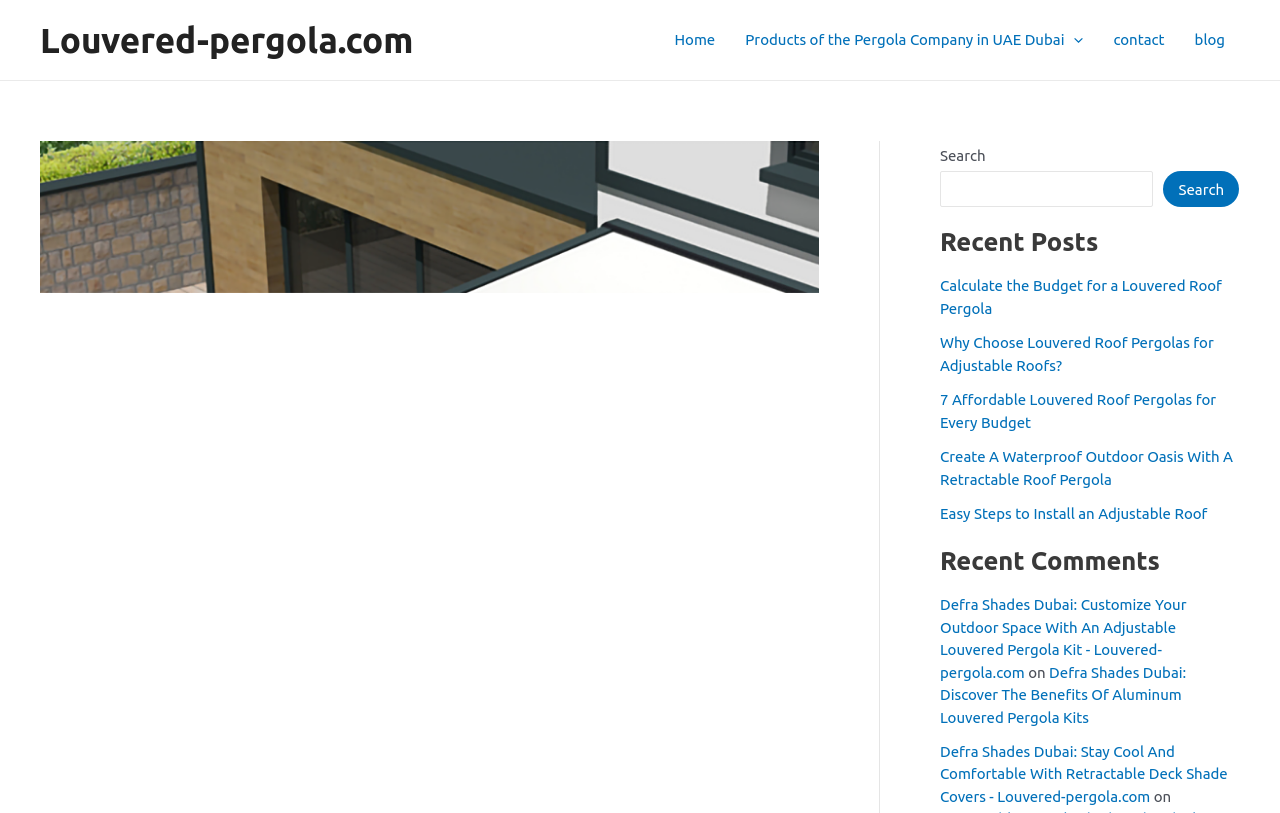Please locate the bounding box coordinates of the element's region that needs to be clicked to follow the instruction: "Read more about Calculate the Budget for a Louvered Roof Pergola". The bounding box coordinates should be provided as four float numbers between 0 and 1, i.e., [left, top, right, bottom].

[0.734, 0.341, 0.955, 0.39]